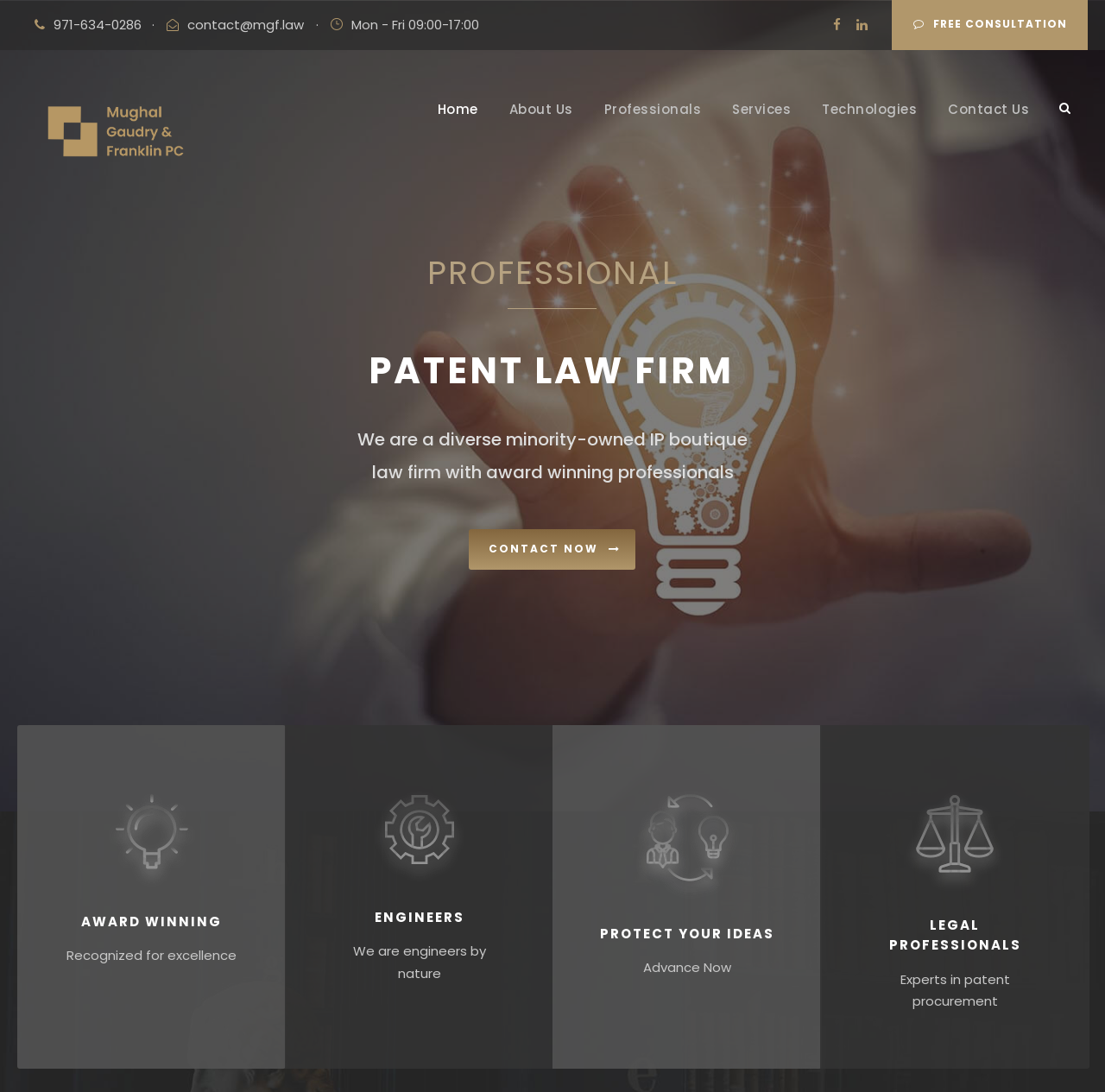Offer a thorough description of the webpage.

The webpage is about Mughal Gaudry & Franklin PC, a minority-owned, diverse, and highly sophisticated boutique intellectual property (IP) law firm. At the top right corner, there is a section with contact information, including a phone number, email address, and office hours. 

Below the contact information, there are three social media icons. On the left side, there is a logo of the law firm, which is an image with a link. 

The main navigation menu is located below the logo, with links to different sections of the website, including Home, About Us, Professionals, Services, Technologies, and Contact Us. 

The main content of the webpage is divided into four sections, each with a heading, a brief description, and an image. The first section is about the law firm being an award-winning professional patent law firm. The second section highlights that the professionals at the firm are engineers by nature. The third section emphasizes the importance of protecting one's ideas, and the fourth section describes the legal professionals at the firm as experts in patent procurement. 

There is a call-to-action button "CONTACT NOW" in the middle of the page, encouraging visitors to get in touch with the law firm.